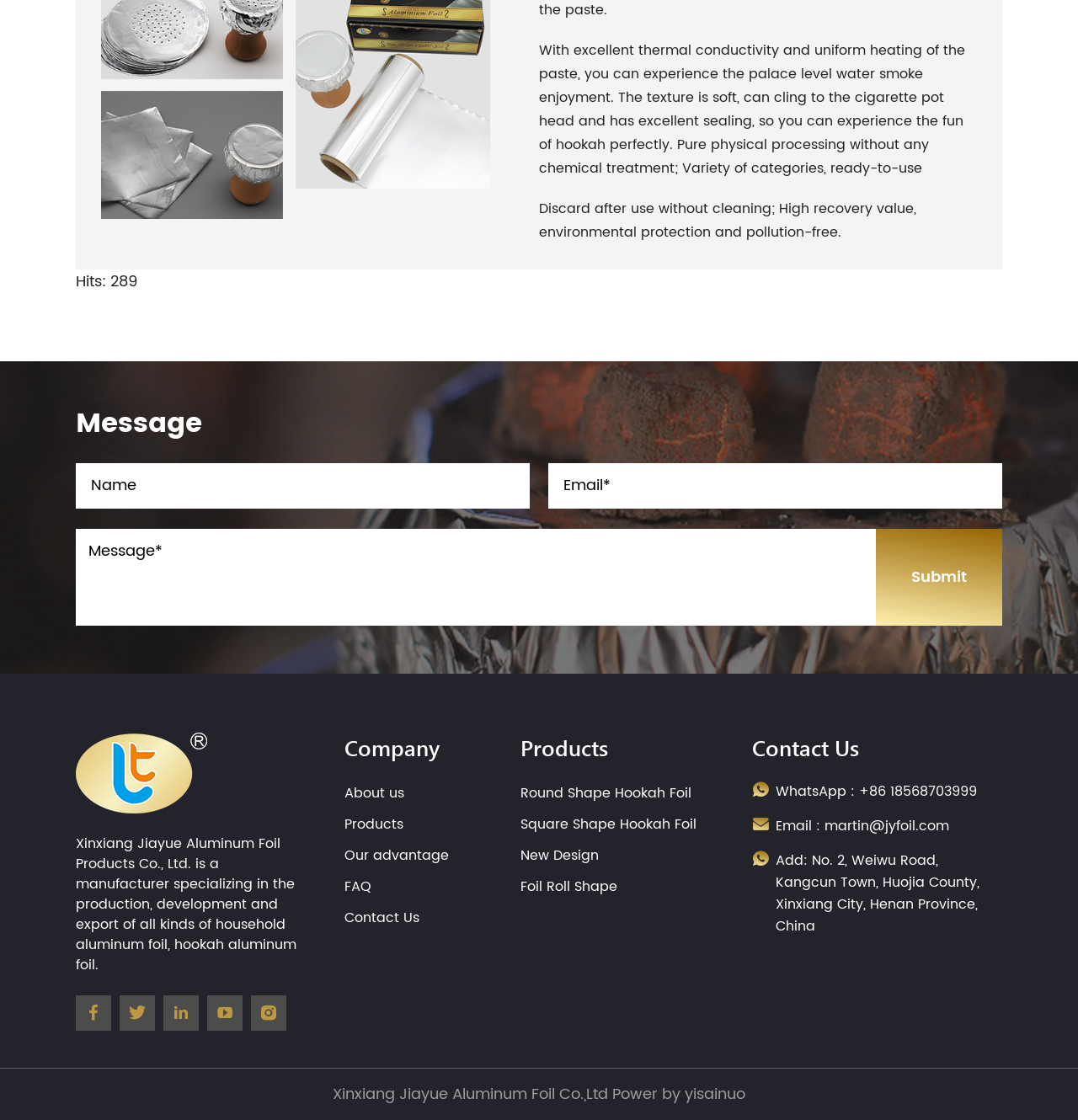Identify the bounding box coordinates of the HTML element based on this description: "Foil Roll Shape".

[0.483, 0.782, 0.573, 0.802]